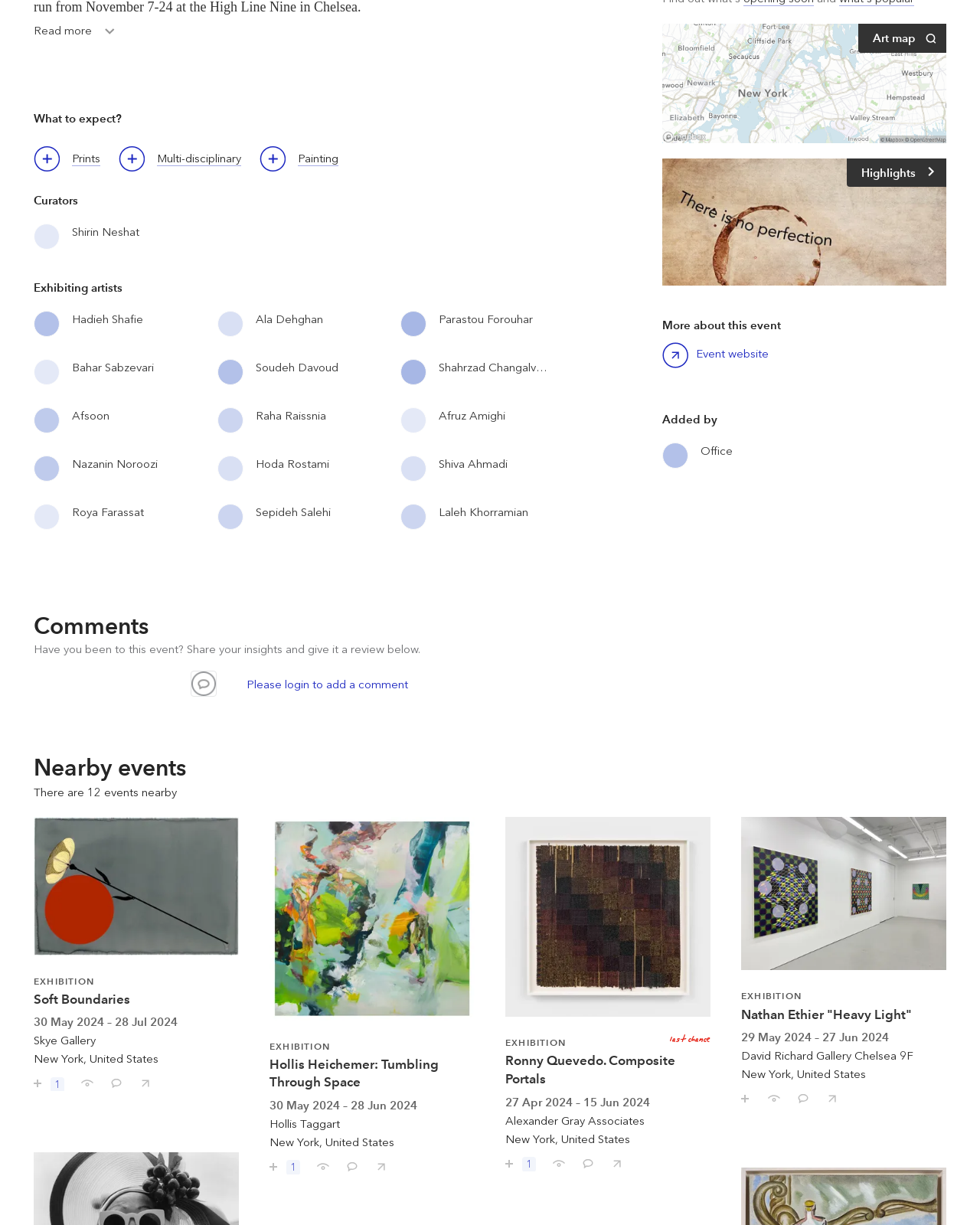Identify the bounding box for the element characterized by the following description: "Multi-disciplinary".

[0.121, 0.122, 0.262, 0.139]